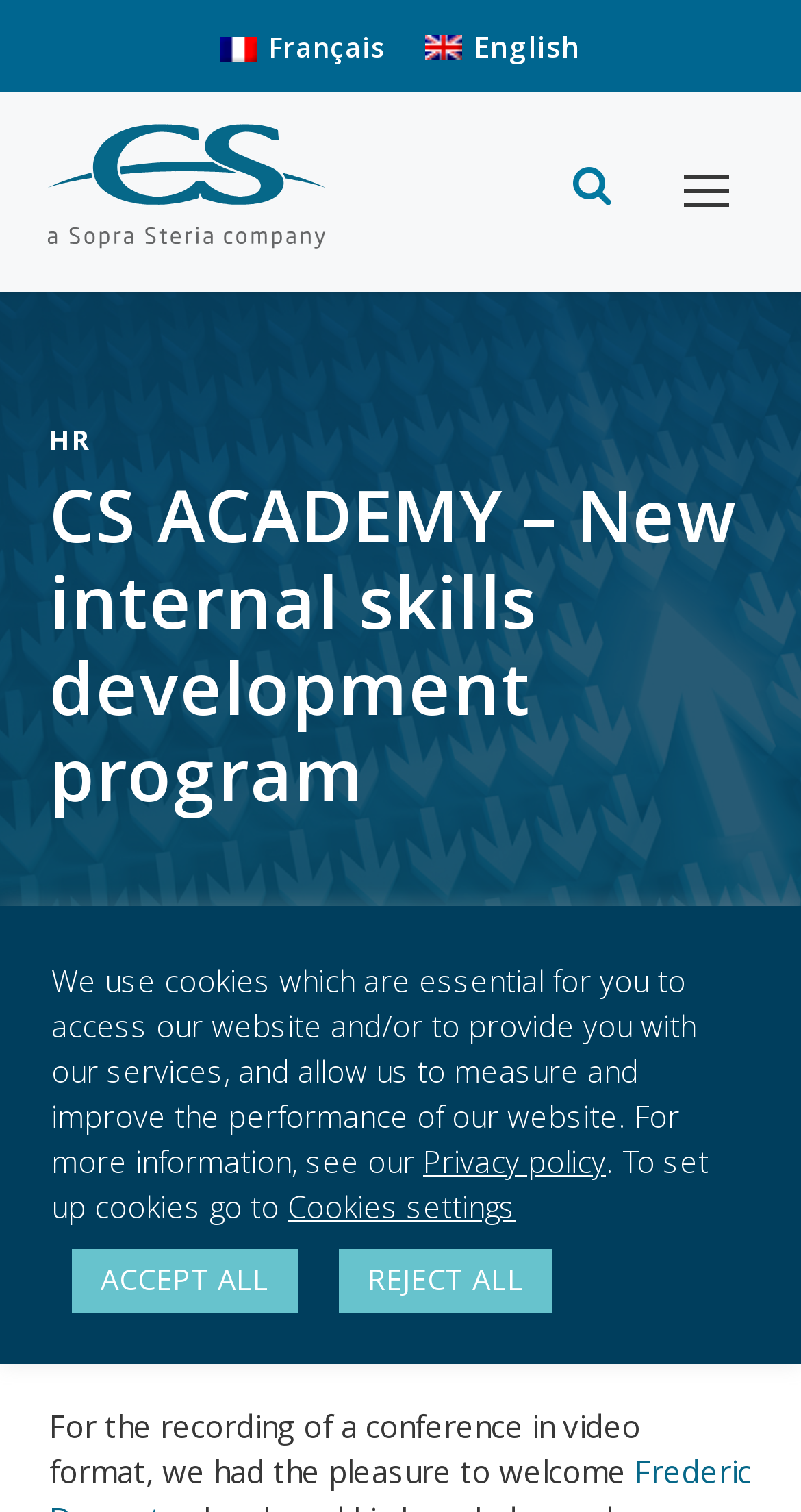Given the element description, predict the bounding box coordinates in the format (top-left x, top-left y, bottom-right x, bottom-right y). Make sure all values are between 0 and 1. Here is the element description: Français

[0.25, 0.015, 0.505, 0.048]